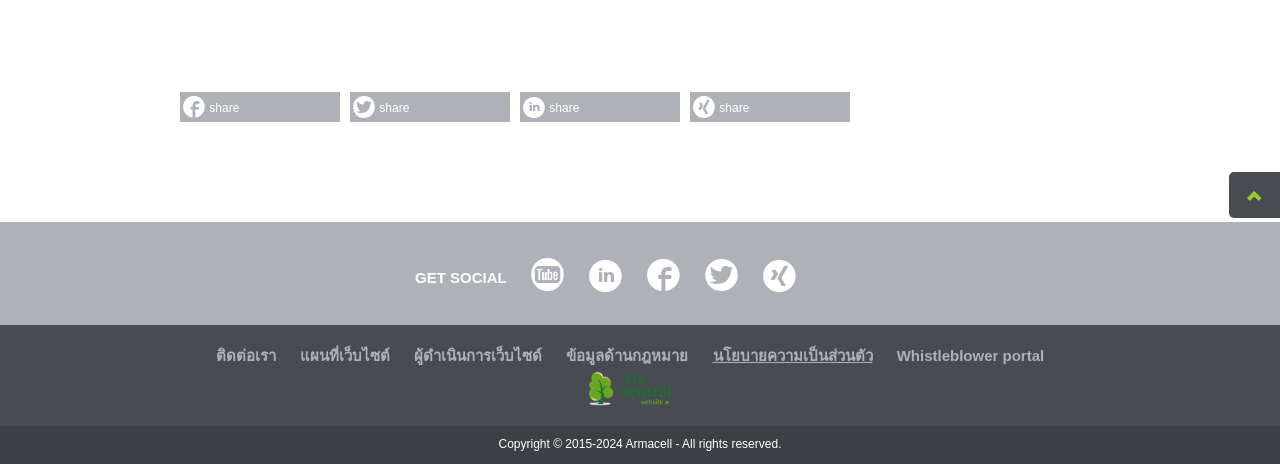Is there an image related to CO2 neutral website?
Identify the answer in the screenshot and reply with a single word or phrase.

Yes